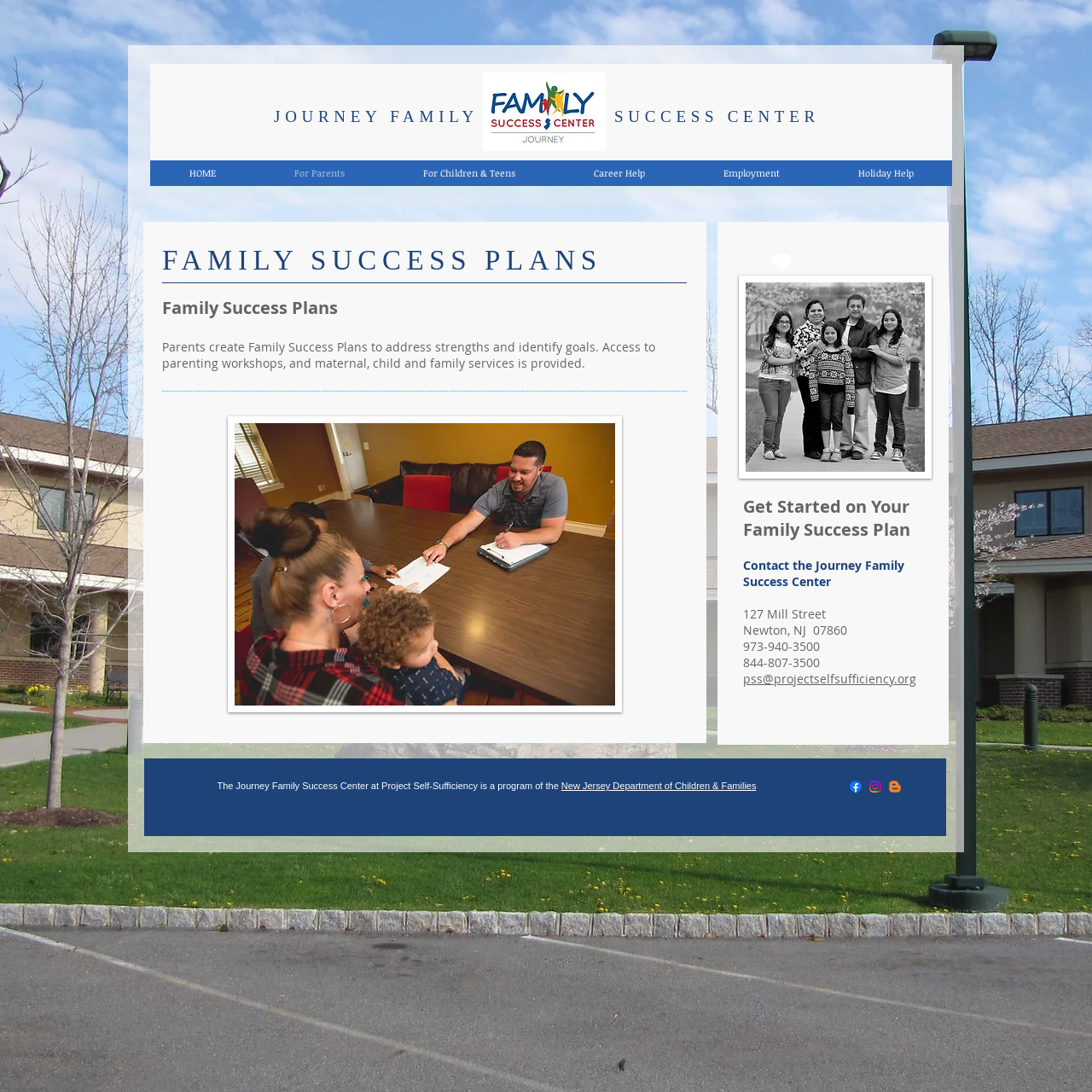Describe every aspect of the webpage in a detailed manner.

The webpage is about the Sussex County Family Success Center at Project Self-Sufficiency, which helps families set and achieve goals. At the top of the page, there is a heading "JOURNEY FAMILY" followed by an image of the State FSC_Location_Logo_Journey. To the right of the image, there is a heading "SUCCESS CENTER". Below these elements, there is a navigation menu with links to "HOME", "For Parents", "For Children & Teens", "Career Help", "Employment", and "Holiday Help".

The main content of the page is divided into sections. The first section has a heading "FAMILY SUCCESS PLANS" and describes how parents can create plans to address strengths and identify goals, with access to parenting workshops and maternal, child, and family services. There is an image of Case-Management-at-Project-Self-Sufficiency below this text.

The next section has a heading "Get Started on Your Family Success Plan" and provides contact information for the Journey Family Success Center, including the address, phone numbers, and email. There are also two images on this page, one of which is a decorative image.

At the bottom of the page, there is a section with a brief description of the Journey Family Success Center at Project Self-Sufficiency, which is a program of the New Jersey Department of Children & Families. There is also a social media bar with links to Facebook, Instagram, and Blogger.